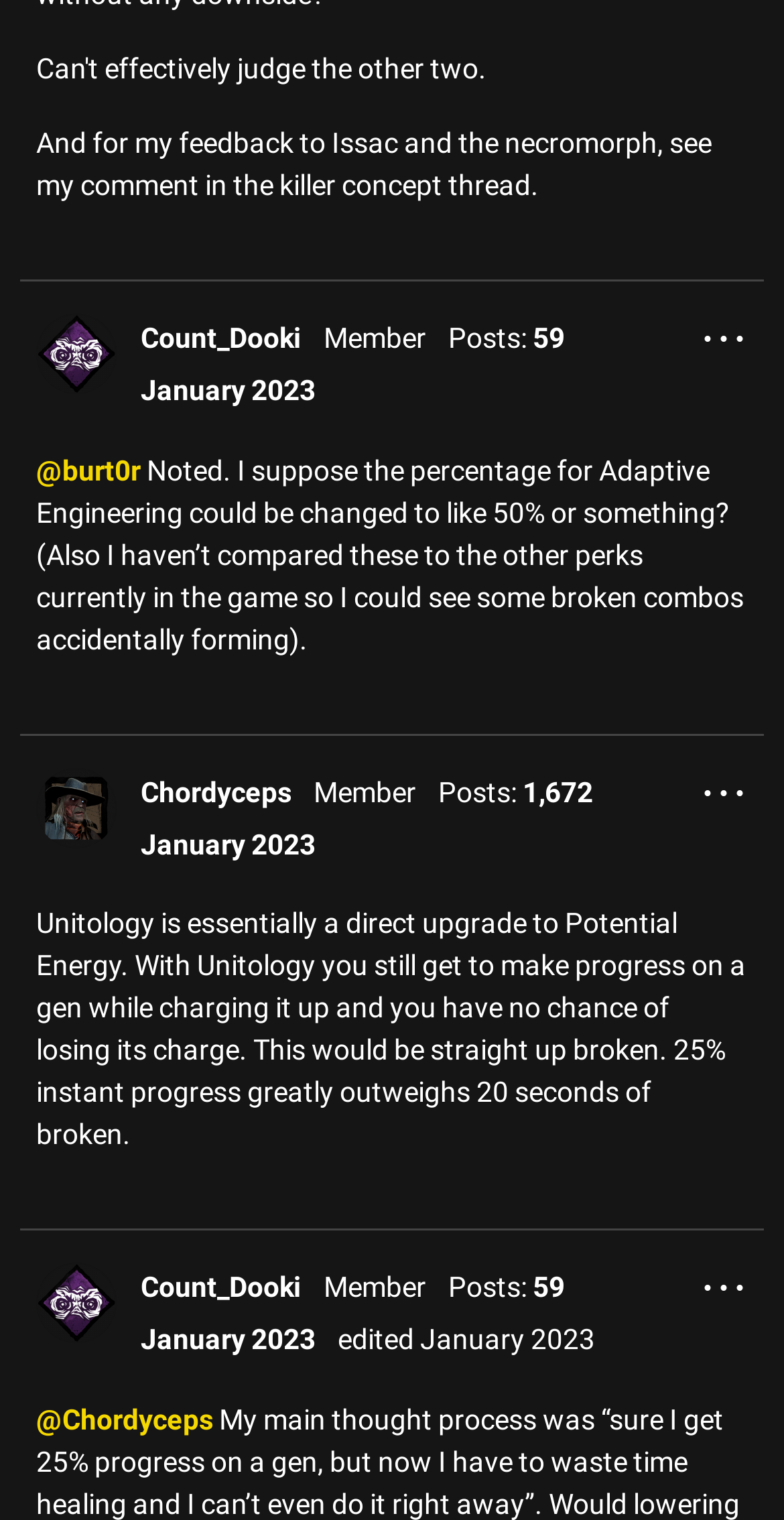Locate the bounding box coordinates of the area that needs to be clicked to fulfill the following instruction: "Read the post from January 31, 2023 2:36PM". The coordinates should be in the format of four float numbers between 0 and 1, namely [left, top, right, bottom].

[0.179, 0.246, 0.403, 0.267]